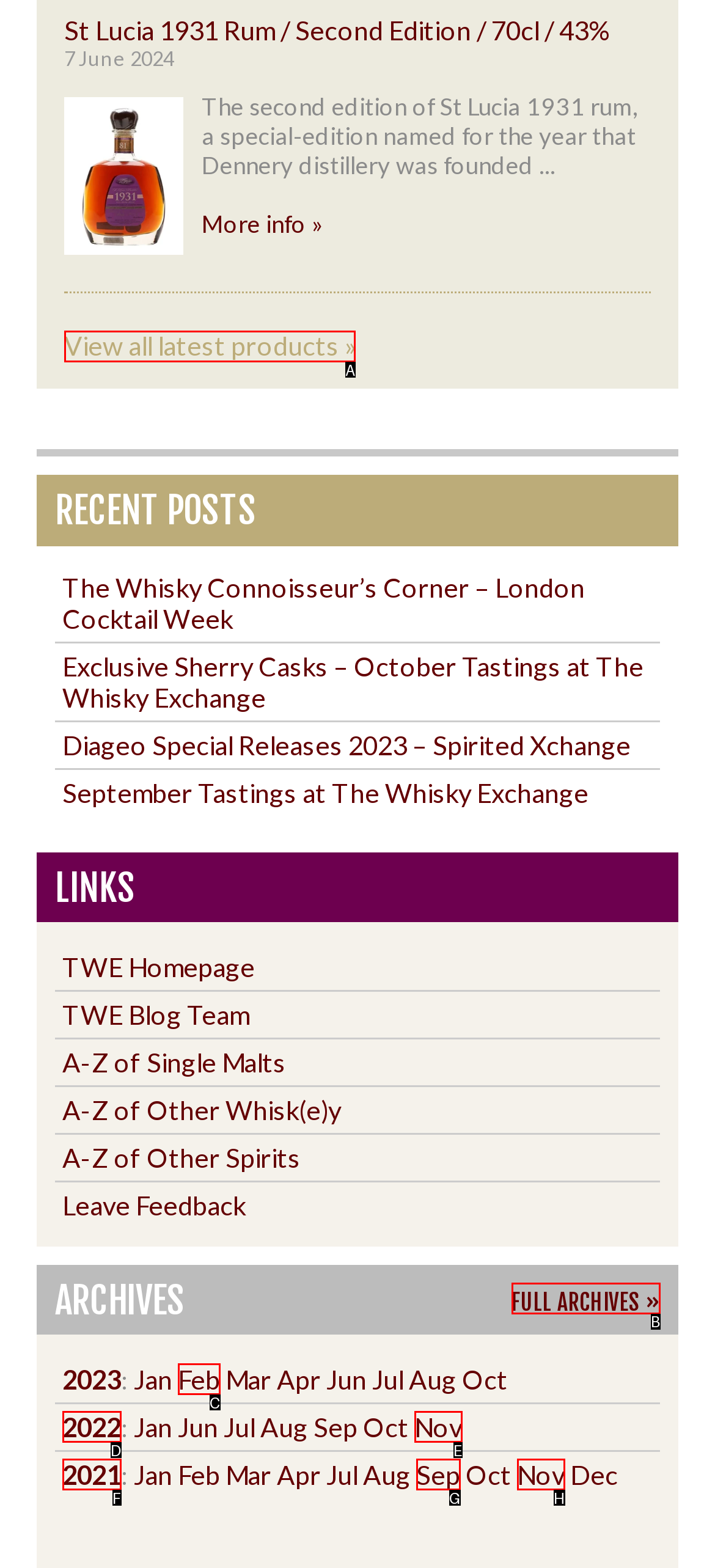Identify the correct UI element to click on to achieve the task: Browse latest products. Provide the letter of the appropriate element directly from the available choices.

A